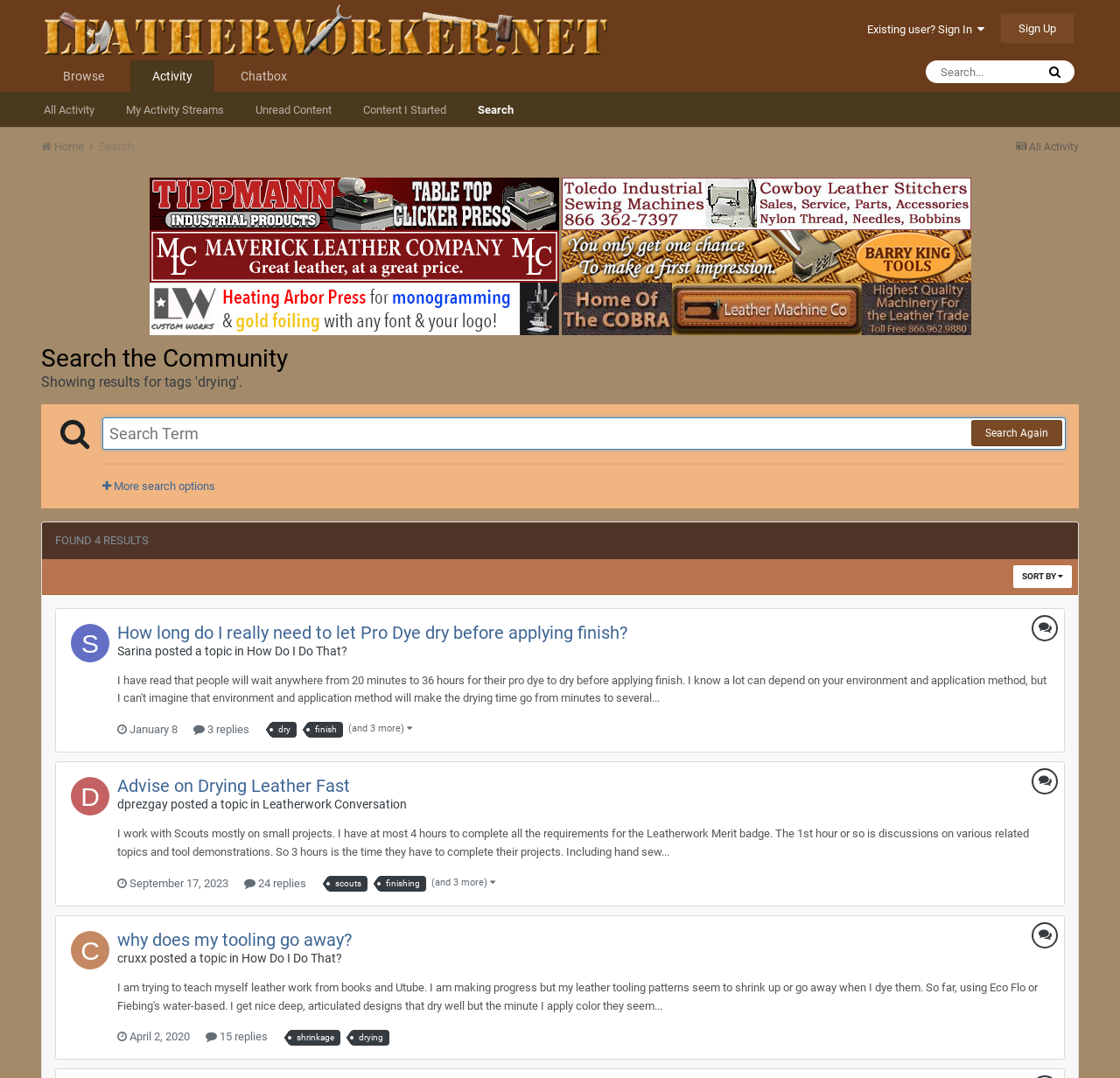Generate a comprehensive caption for the webpage you are viewing.

This webpage is a search results page on Leatherworker.net, with a focus on the tag "drying". At the top, there is a logo and a navigation menu with links to "Browse", "Activity", "Chatbox", and more. Below that, there is a search bar with a button to submit a search query.

The main content of the page is a list of search results, with four topics displayed. Each topic has a heading, a brief description, and information about the author, date posted, and number of replies. The topics are related to leatherworking and drying, with titles such as "How long do I really need to let Pro Dye dry before applying finish?" and "Advise on Drying Leather Fast".

To the right of the search results, there is a sidebar with links to "All Activity", "My Activity Streams", "Unread Content", and more. There is also a "Search the Community" section with a search bar and a button to submit a search query.

At the bottom of the page, there are more links to topics, with a "SORT BY" dropdown menu to sort the results by relevance, date, or other criteria.